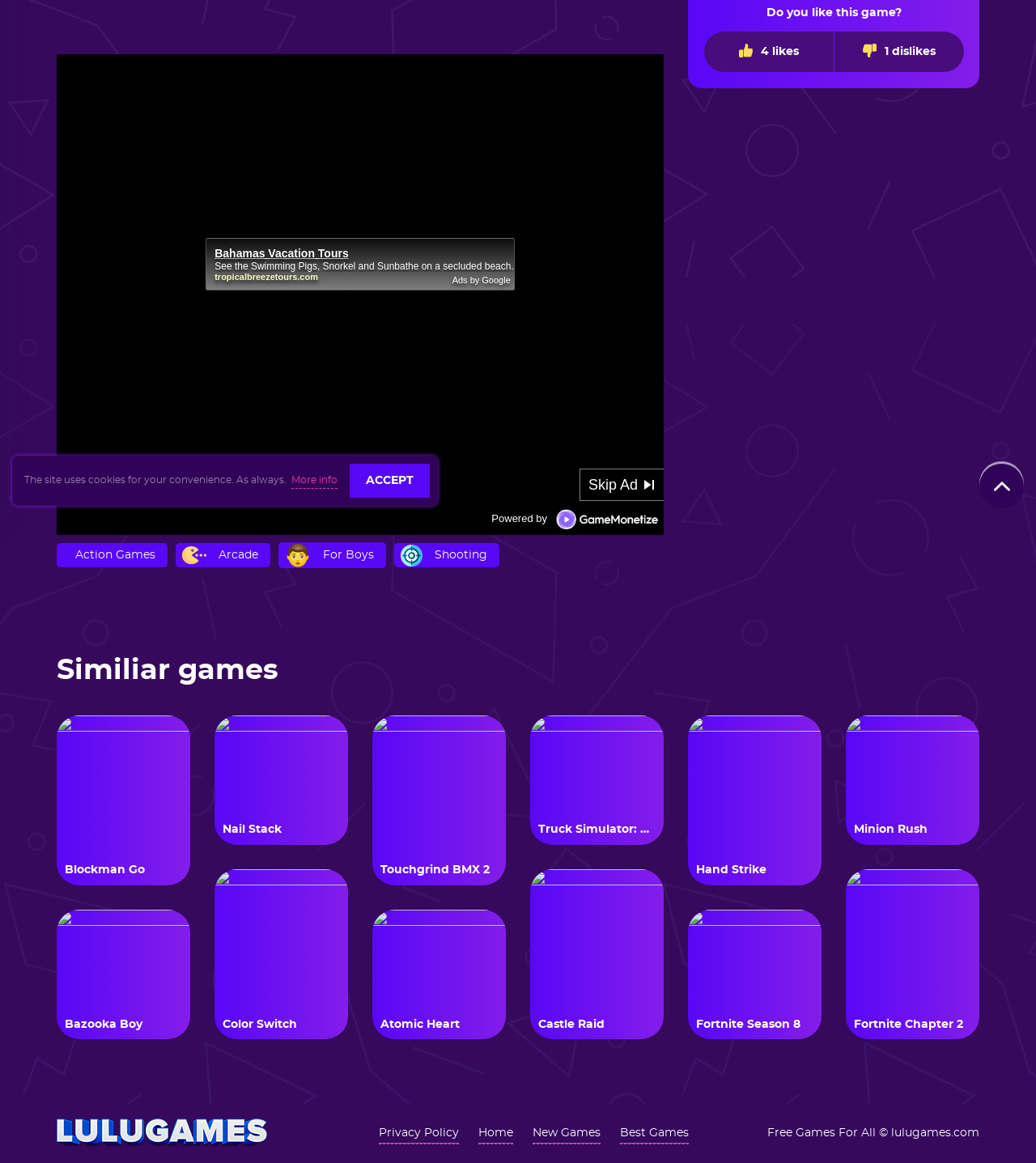Using the description "Home", locate and provide the bounding box of the UI element.

[0.461, 0.966, 0.495, 0.984]